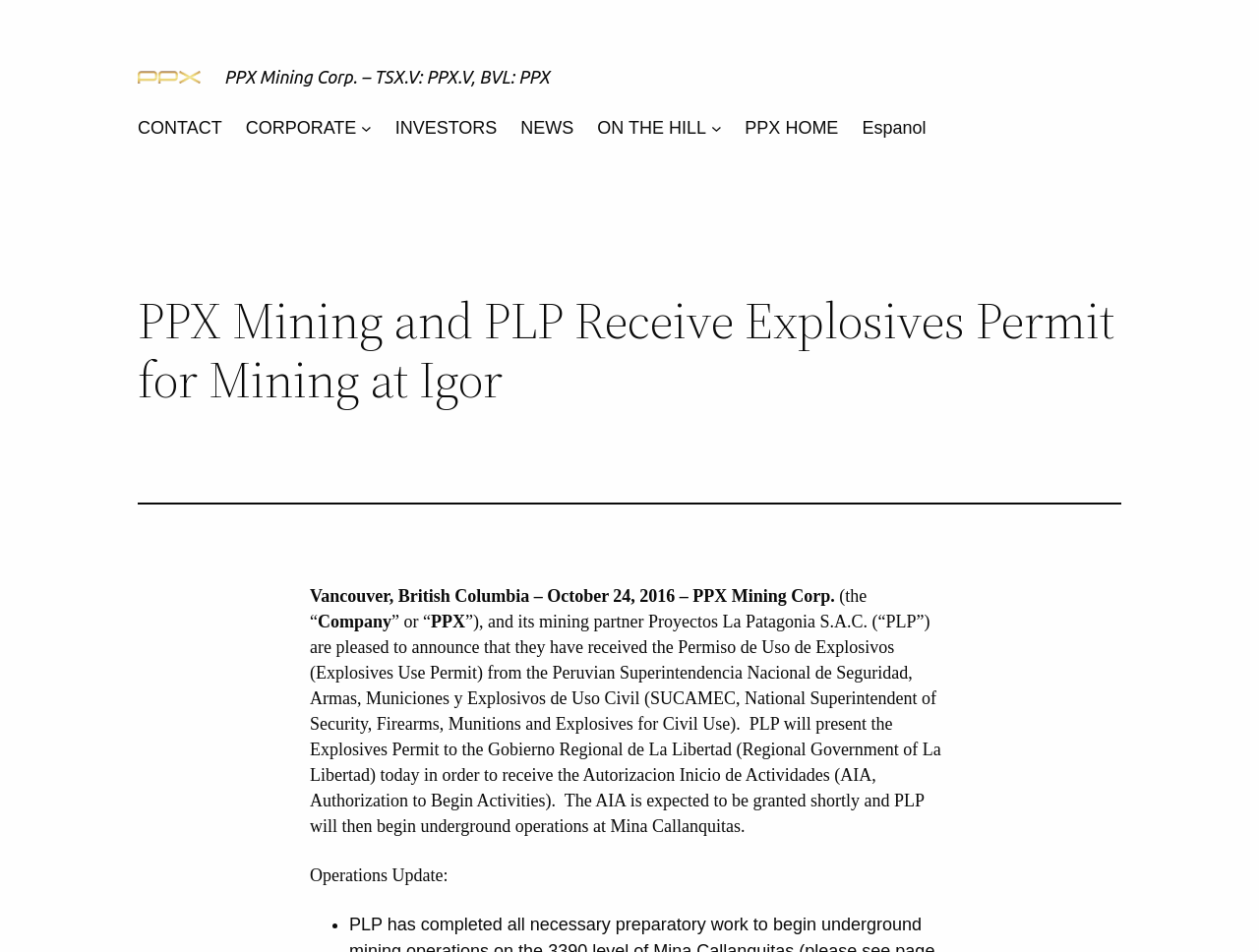Utilize the details in the image to give a detailed response to the question: What is the company's stock symbol?

I found the answer by looking at the top of the webpage, where the company's name 'PPX Mining Corp.' is mentioned, along with its stock symbols 'TSX.V: PPX.V, BVL: PPX'.